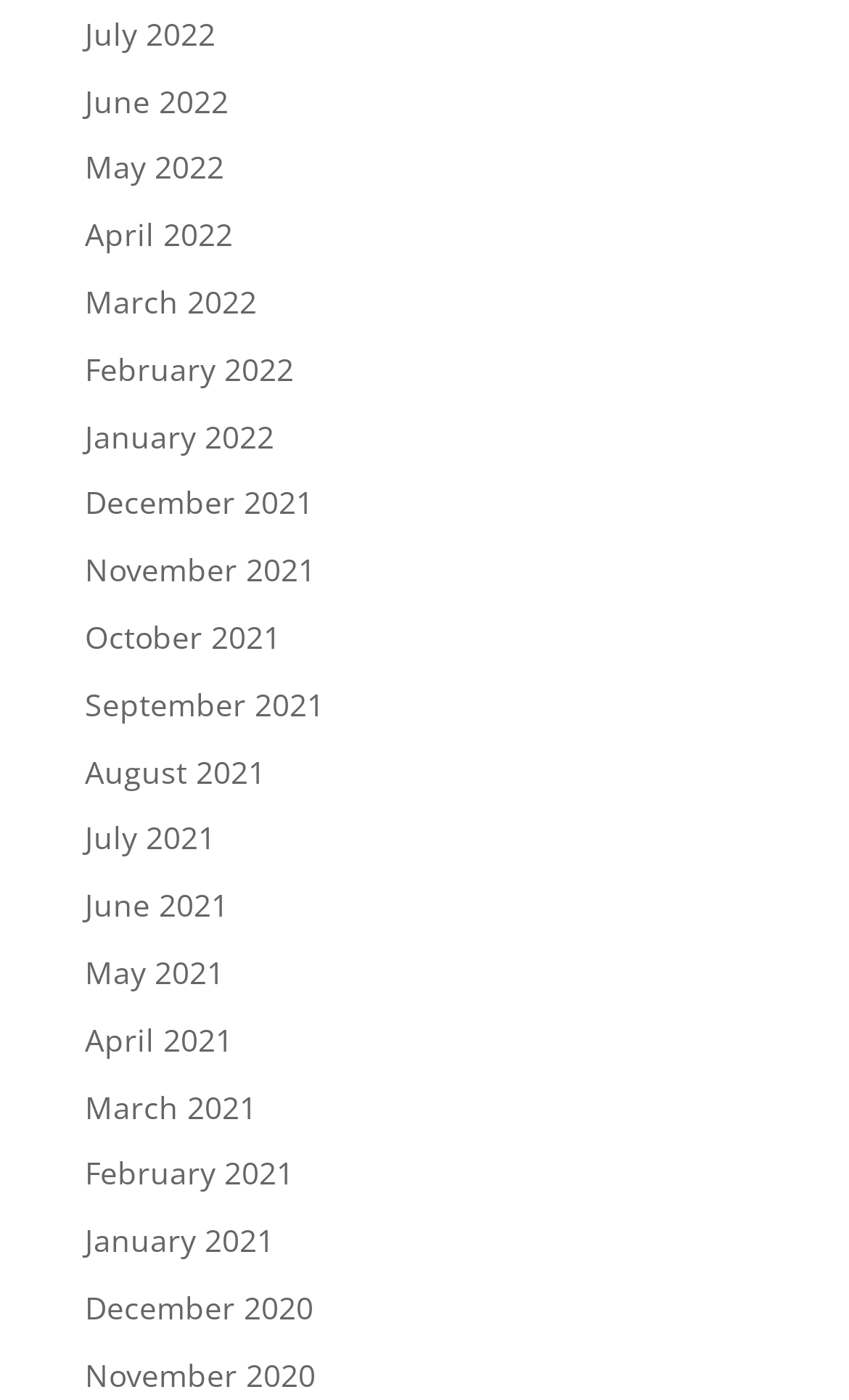Identify the bounding box coordinates of the specific part of the webpage to click to complete this instruction: "browse April 2022".

[0.1, 0.153, 0.274, 0.182]